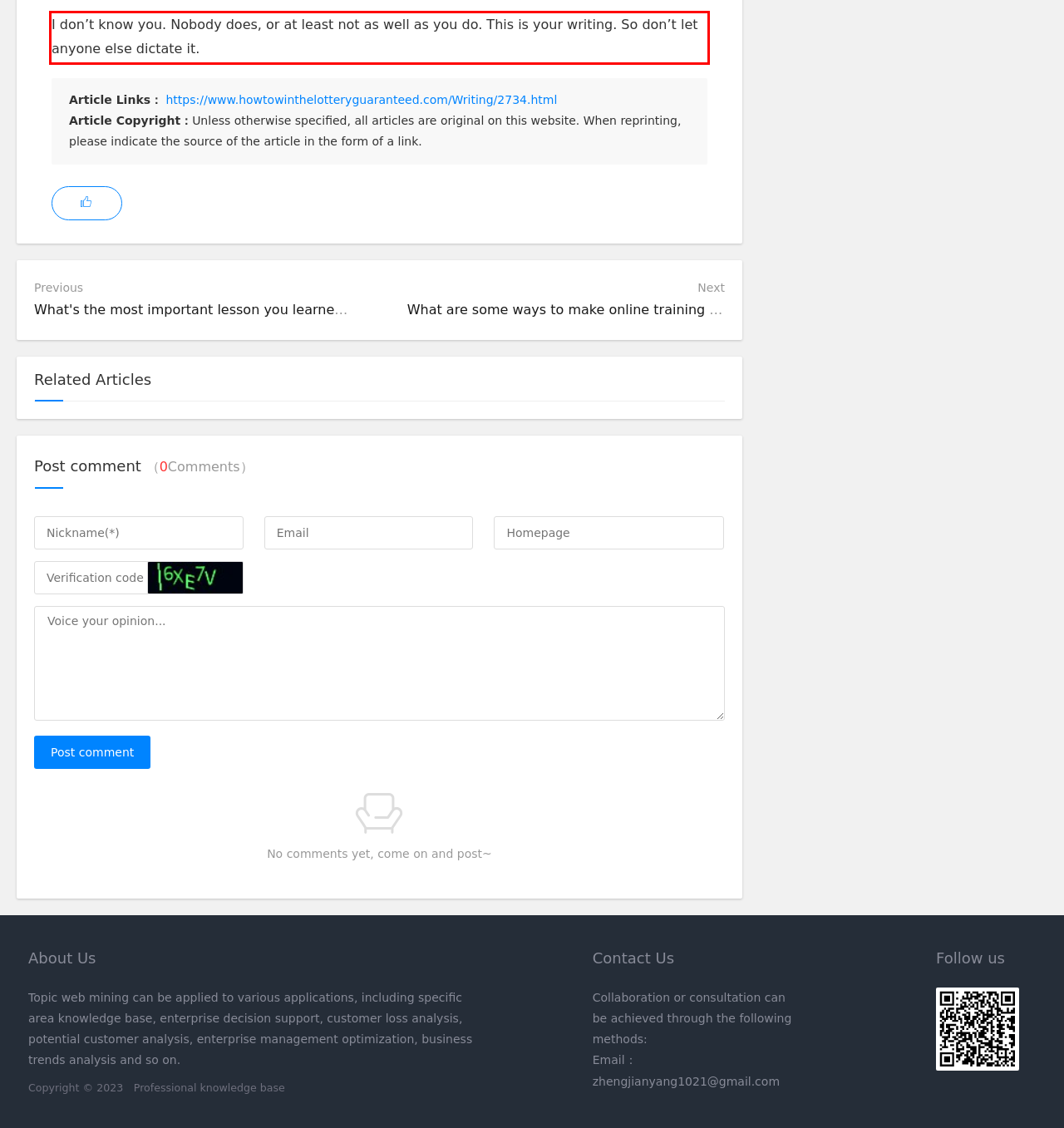Given a screenshot of a webpage with a red bounding box, extract the text content from the UI element inside the red bounding box.

I don’t know you. Nobody does, or at least not as well as you do. This is your writing. So don’t let anyone else dictate it.